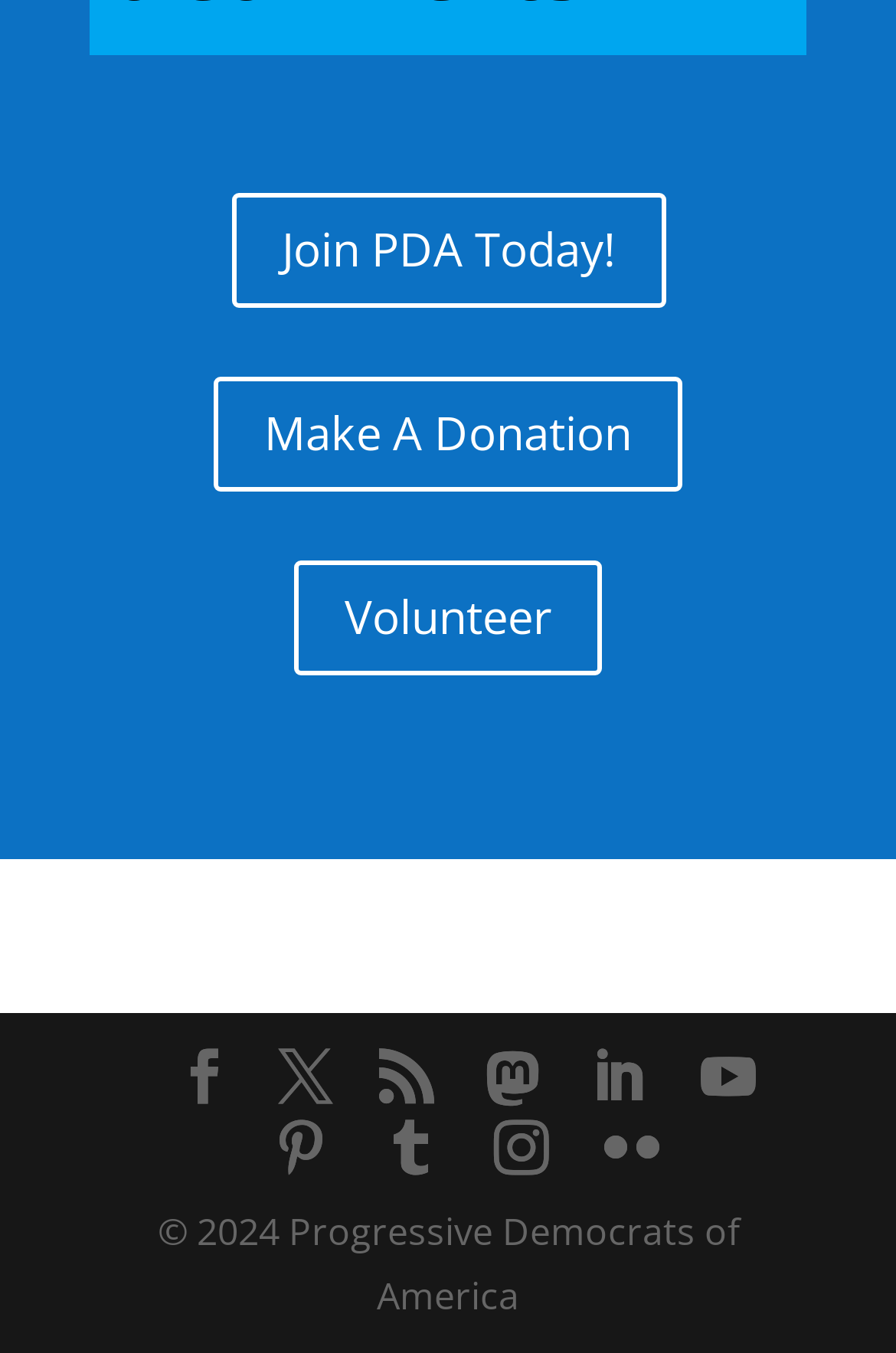Determine the bounding box coordinates of the element's region needed to click to follow the instruction: "Go to LinkedIn". Provide these coordinates as four float numbers between 0 and 1, formatted as [left, top, right, bottom].

[0.659, 0.774, 0.721, 0.82]